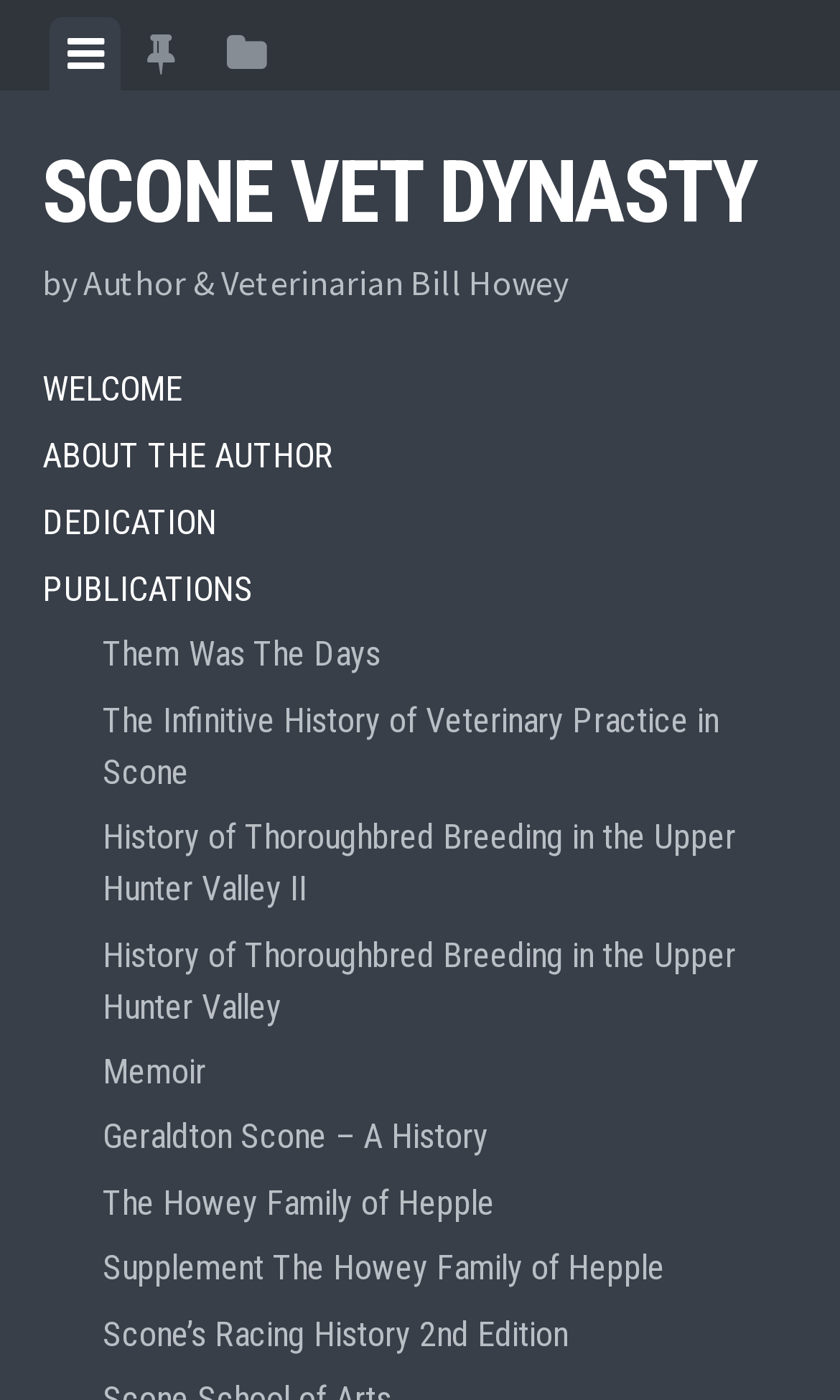How many links are available below the main heading?
Offer a detailed and full explanation in response to the question.

The answer can be found by looking at the links below the main heading 'SCONE VET DYNASTY' and counting them. There are 9 links in total.